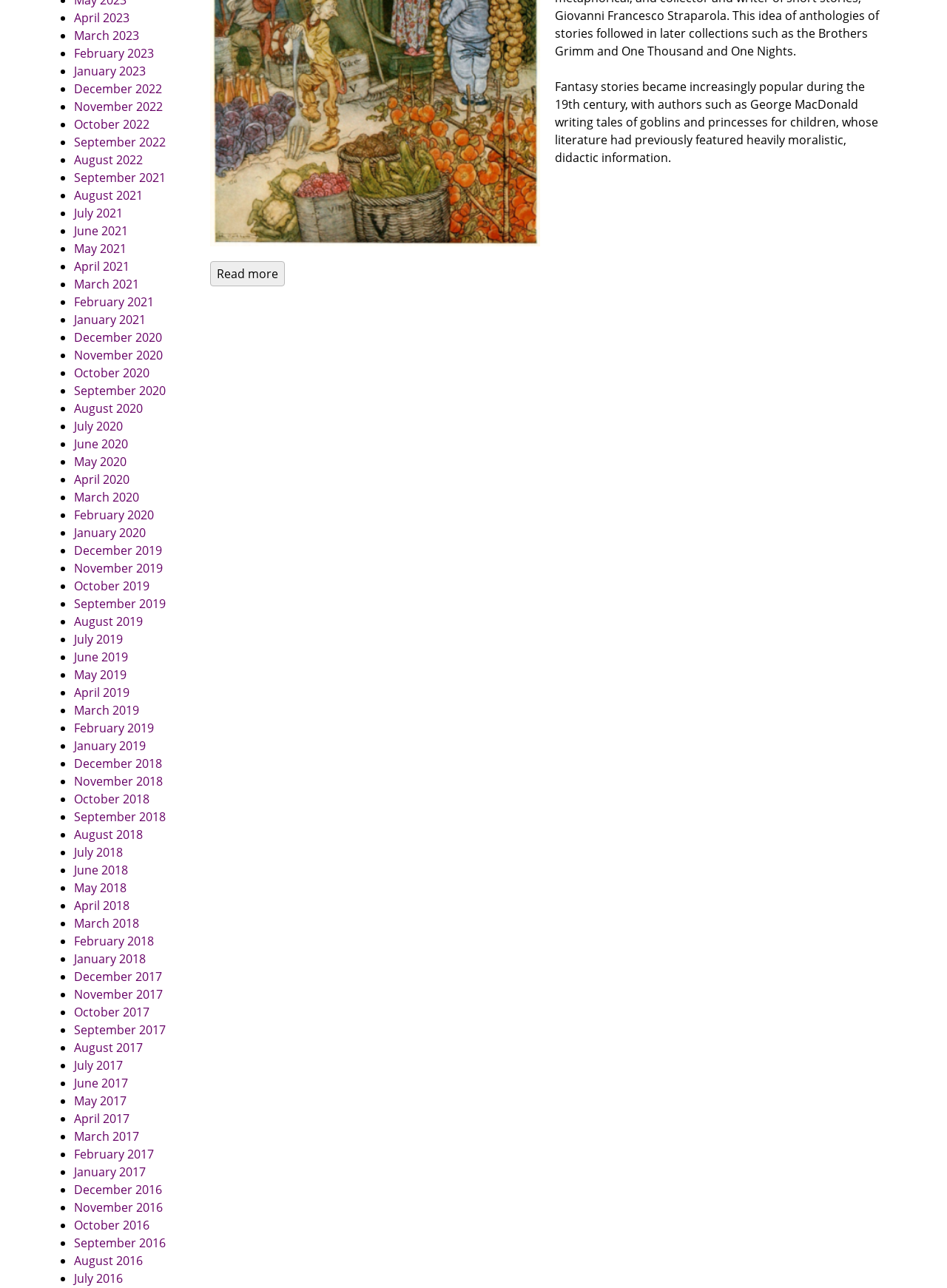What is the topic of the text?
Based on the screenshot, provide a one-word or short-phrase response.

Fantasy stories